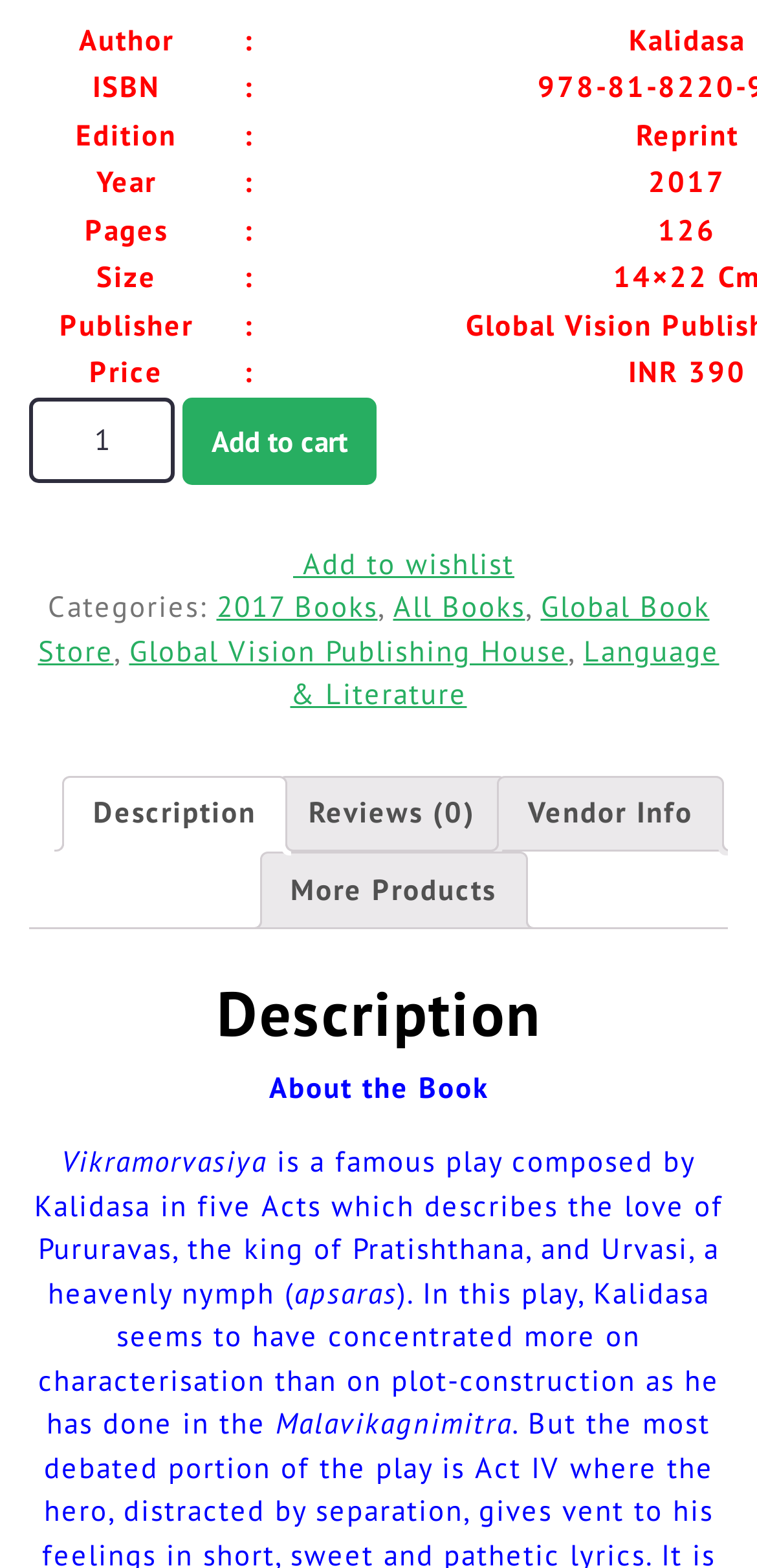Please specify the bounding box coordinates of the clickable region necessary for completing the following instruction: "Add to cart". The coordinates must consist of four float numbers between 0 and 1, i.e., [left, top, right, bottom].

[0.241, 0.254, 0.497, 0.309]